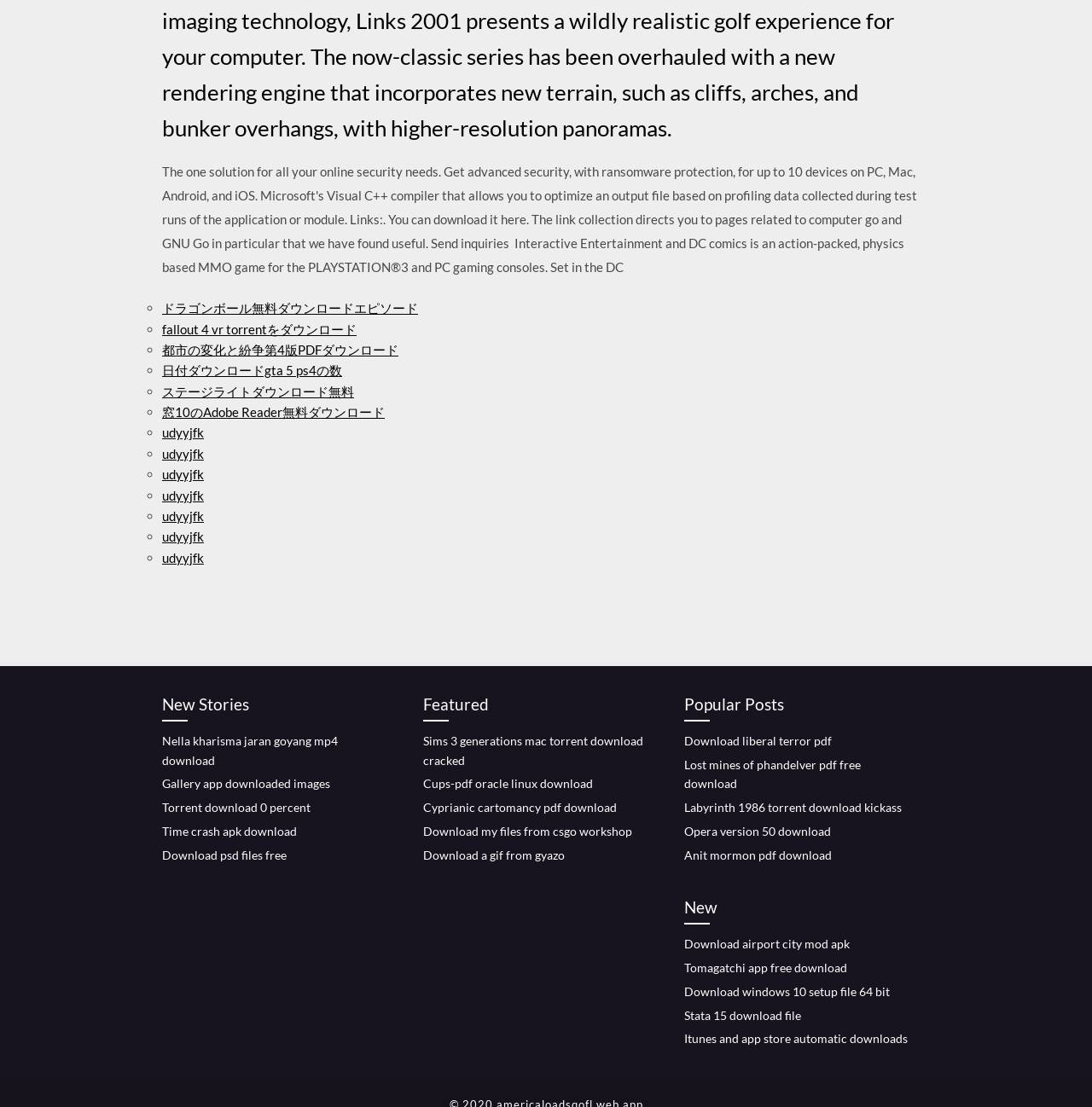Bounding box coordinates are specified in the format (top-left x, top-left y, bottom-right x, bottom-right y). All values are floating point numbers bounded between 0 and 1. Please provide the bounding box coordinate of the region this sentence describes: udyyjfk

[0.148, 0.403, 0.187, 0.417]